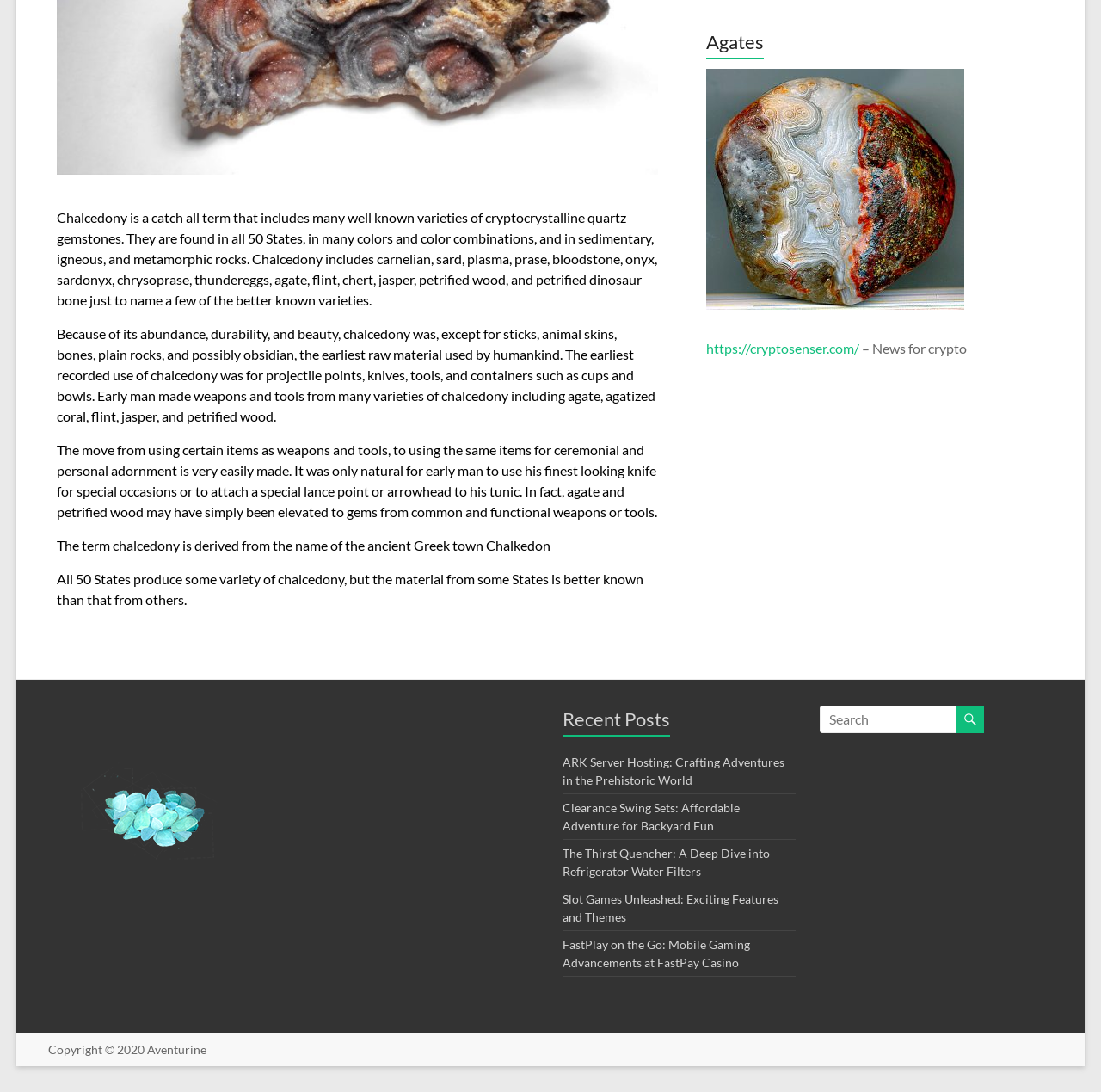Given the element description https://cryptosenser.com/, predict the bounding box coordinates for the UI element in the webpage screenshot. The format should be (top-left x, top-left y, bottom-right x, bottom-right y), and the values should be between 0 and 1.

[0.641, 0.311, 0.781, 0.326]